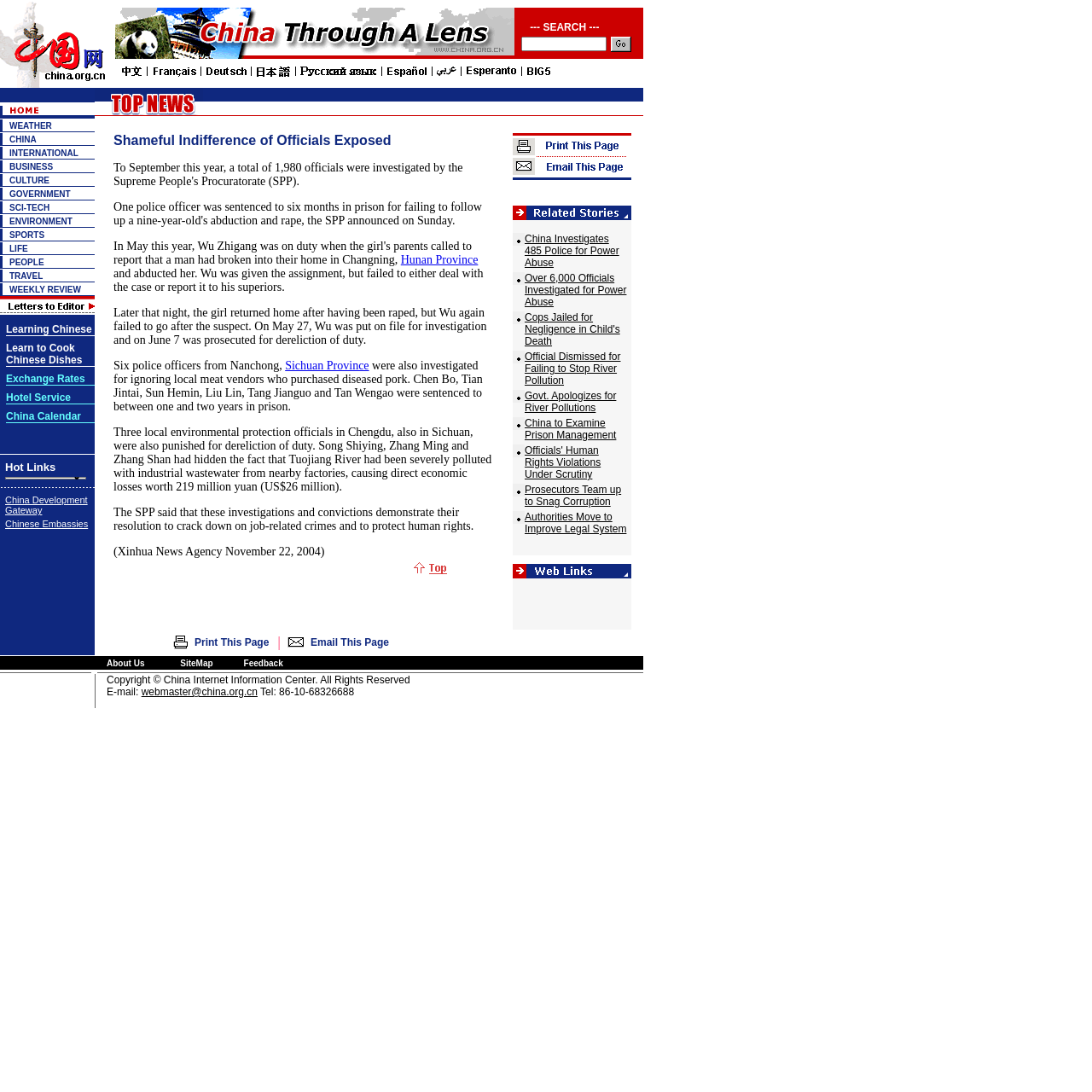Given the webpage screenshot and the description, determine the bounding box coordinates (top-left x, top-left y, bottom-right x, bottom-right y) that define the location of the UI element matching this description: BUSINESS

[0.009, 0.148, 0.049, 0.157]